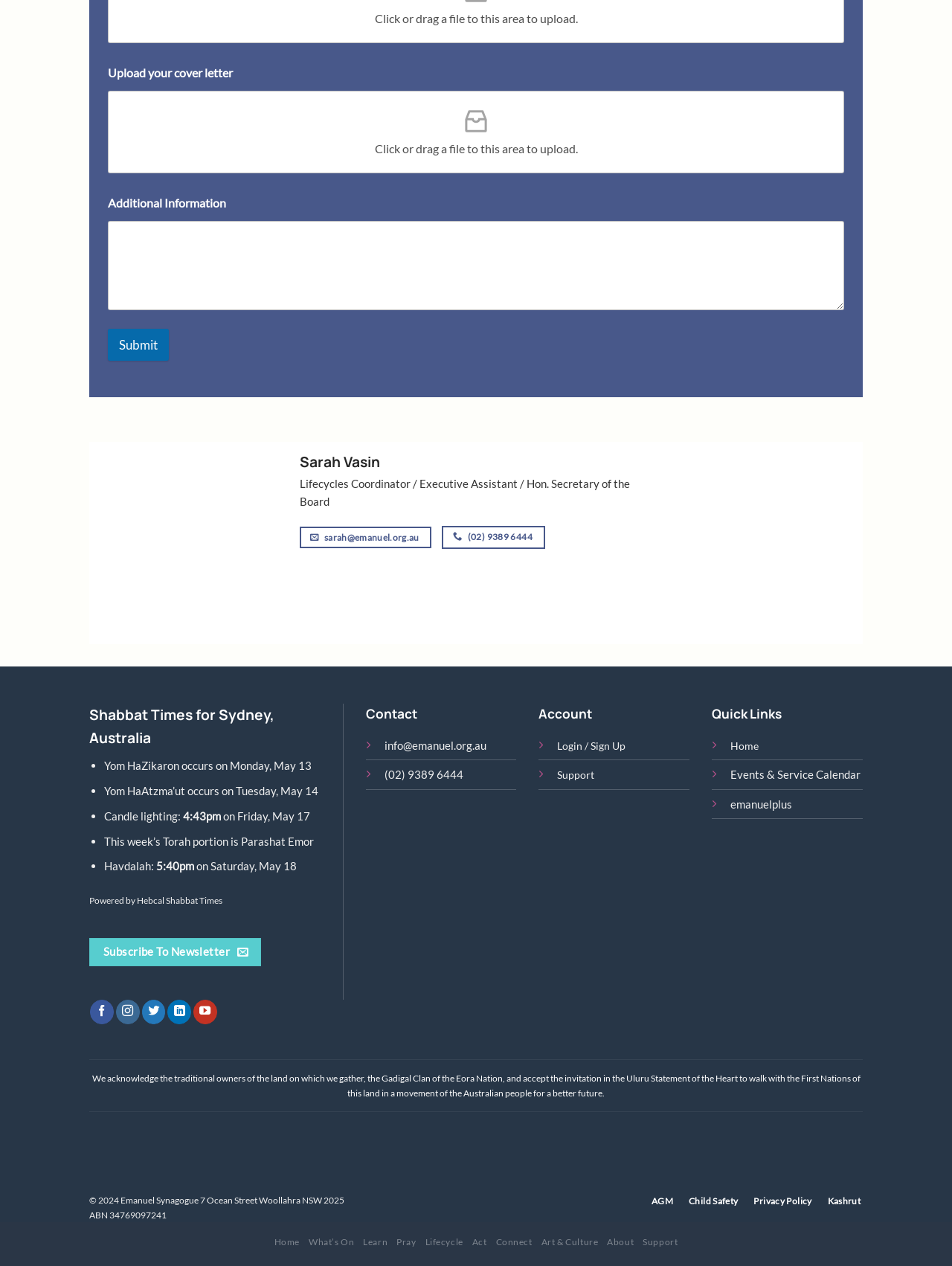What is the name of the synagogue?
Based on the visual details in the image, please answer the question thoroughly.

The name of the synagogue can be found at the bottom of the webpage, in the copyright section, which states '© 2024 Emanuel Synagogue 7 Ocean Street Woollahra NSW 2025 ABN 34769097241'.